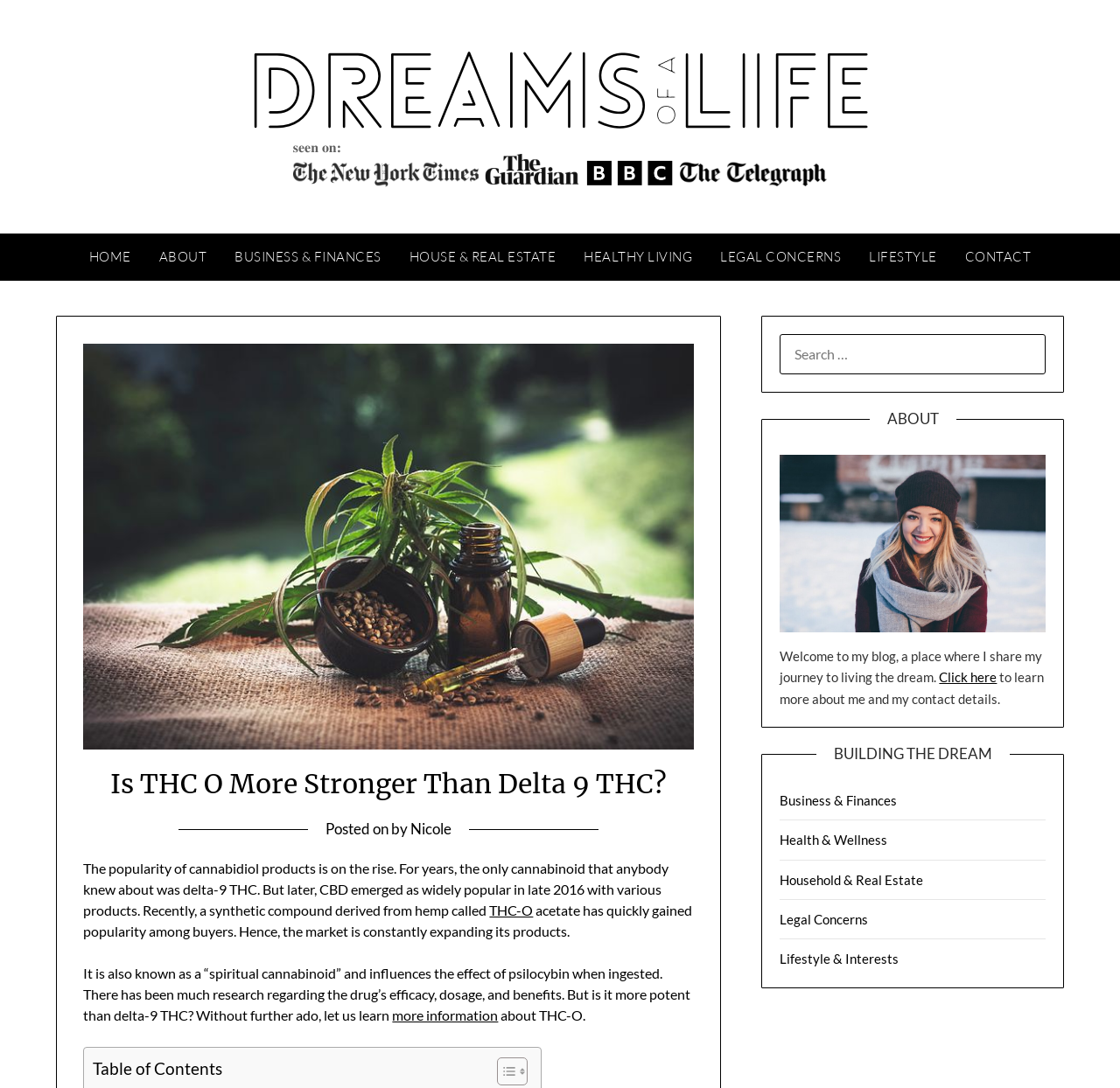Based on the element description "Legal Concerns", predict the bounding box coordinates of the UI element.

[0.631, 0.215, 0.763, 0.258]